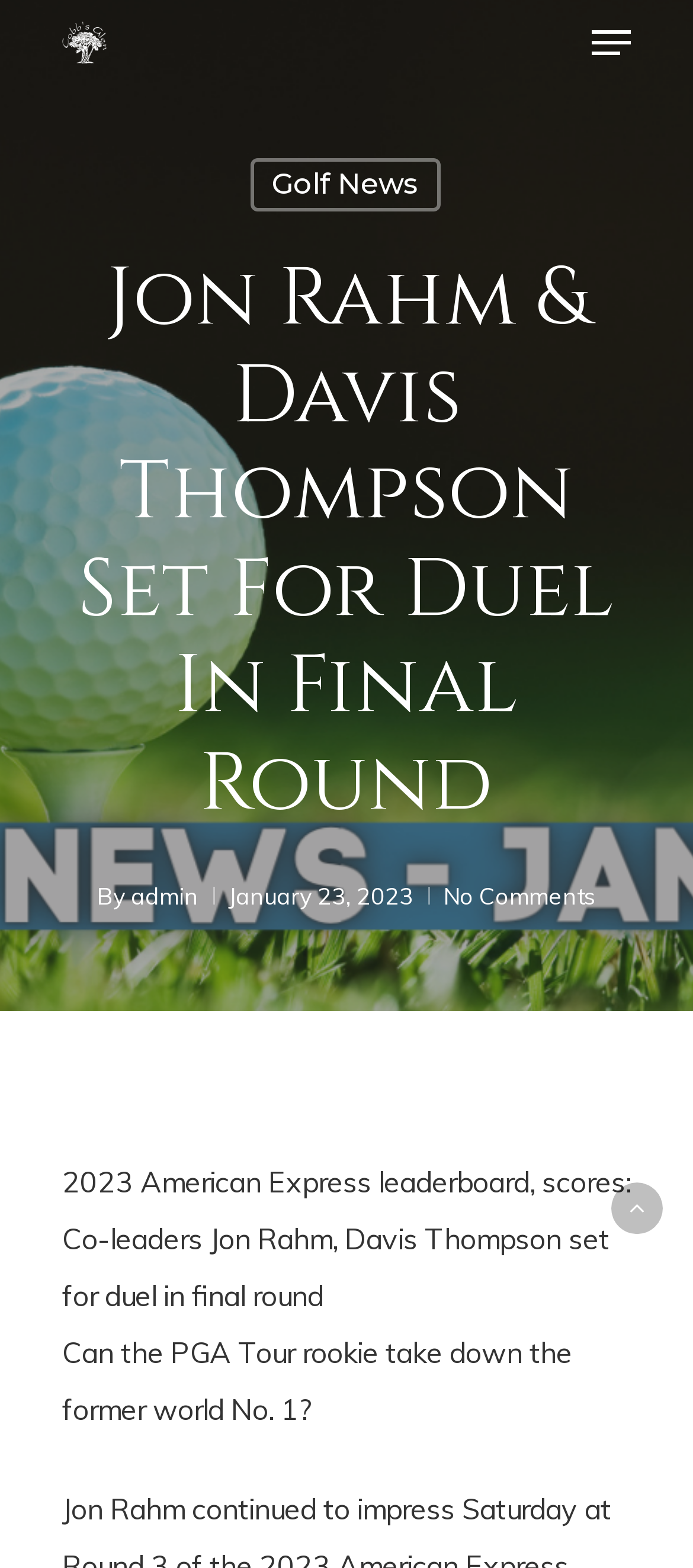Please determine the bounding box coordinates, formatted as (top-left x, top-left y, bottom-right x, bottom-right y), with all values as floating point numbers between 0 and 1. Identify the bounding box of the region described as: admin

[0.188, 0.562, 0.286, 0.58]